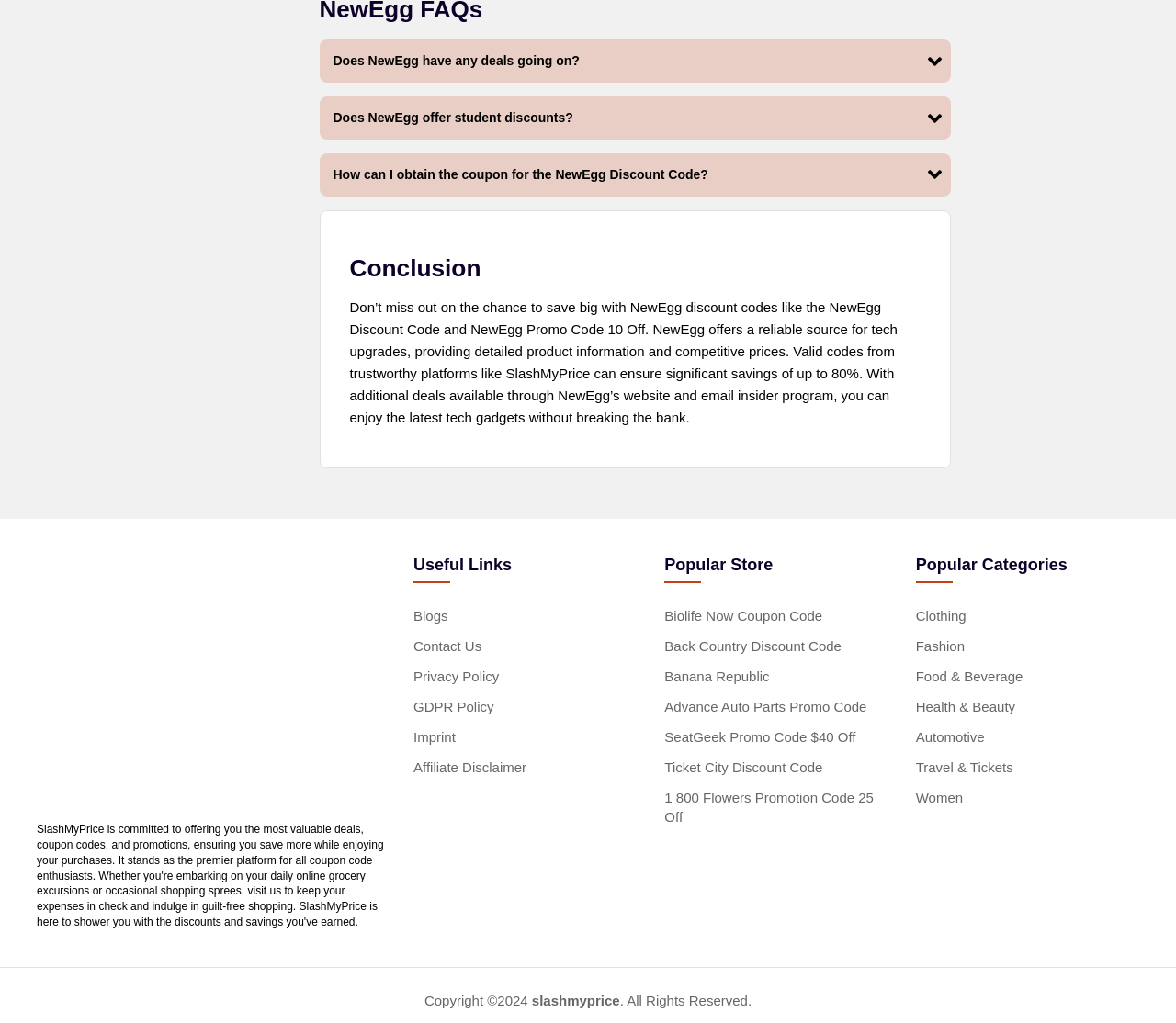Using the element description Meetings & Conferences, predict the bounding box coordinates for the UI element. Provide the coordinates in (top-left x, top-left y, bottom-right x, bottom-right y) format with values ranging from 0 to 1.

None